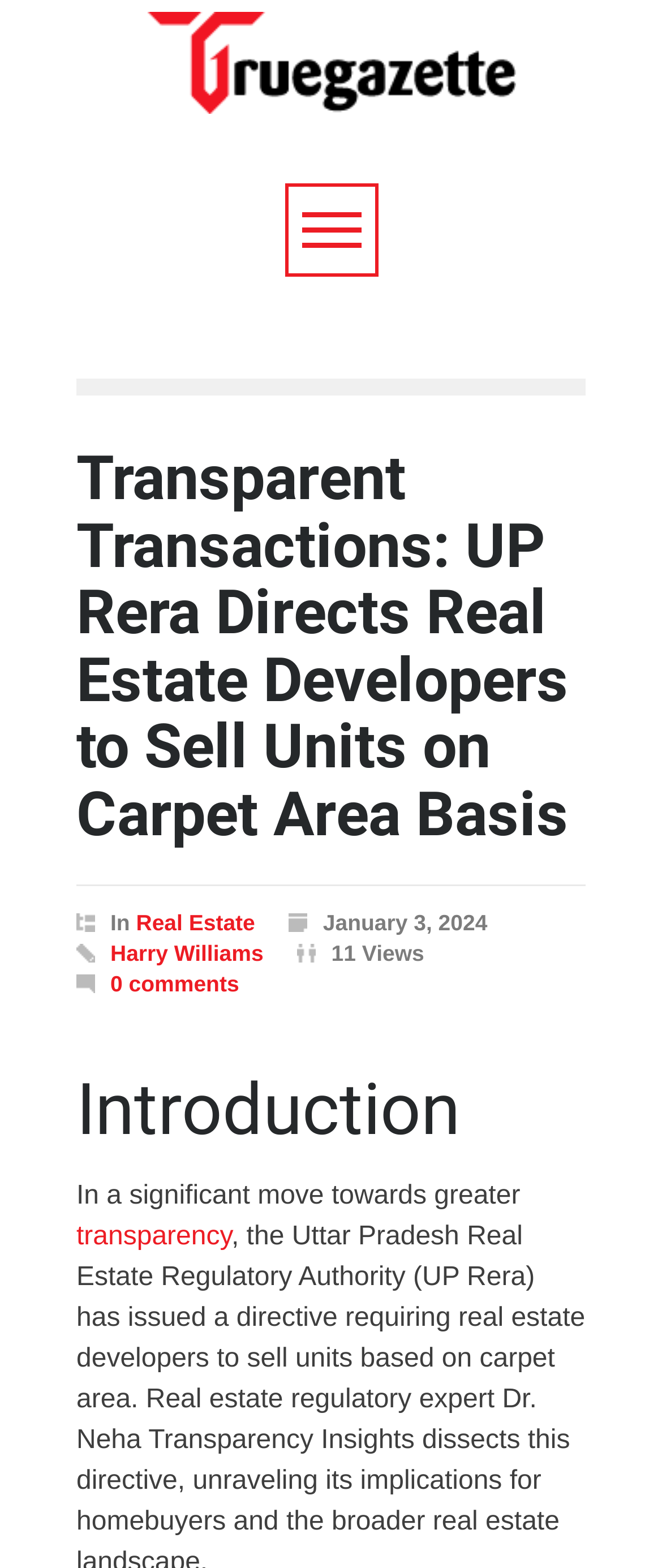What is the orientation of the separator?
Look at the image and answer the question using a single word or phrase.

Horizontal